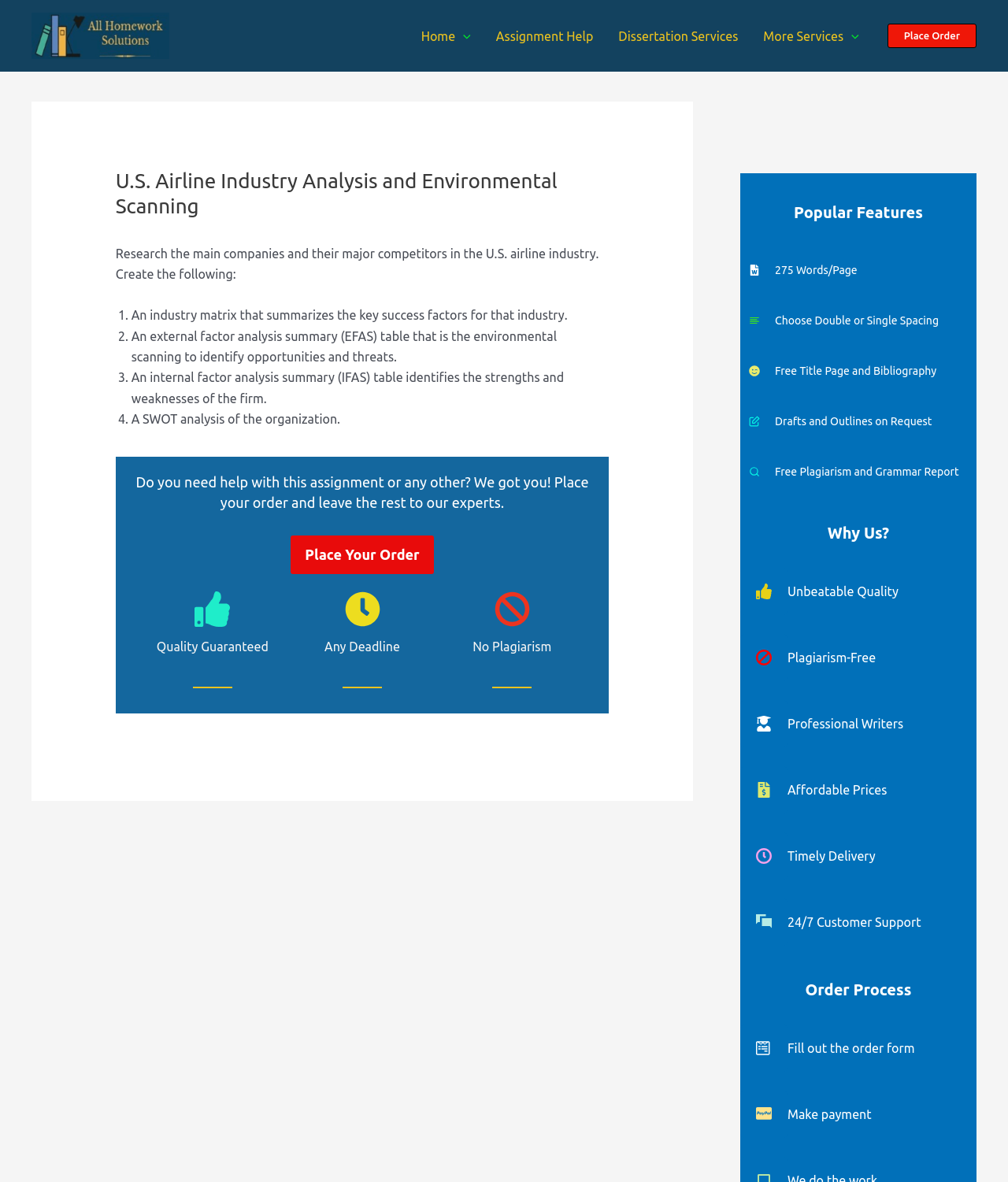Offer a meticulous description of the webpage's structure and content.

This webpage is about the U.S. airline industry analysis and environmental scanning, providing a platform for students to seek assignment help. At the top left corner, there is a link to "All Homework Solutions" accompanied by an image. Below it, there is a navigation menu with links to "Home", "Assignment Help", "Dissertation Services", and "More Services". 

The main content of the webpage is divided into two sections. The left section contains an article with a heading "U.S. Airline Industry Analysis and Environmental Scanning". Below the heading, there is a brief instruction to research the main companies and their major competitors in the U.S. airline industry and create an industry matrix, external factor analysis summary (EFAS) table, internal factor analysis summary (IFAS) table, and a SWOT analysis of the organization. 

The right section is a complementary section that highlights the popular features of the assignment help service. It lists several benefits, including 275 words per page, double or single spacing, free title page and bibliography, drafts and outlines on request, and free plagiarism and grammar report. Below these features, there is a section titled "Why Us?" that emphasizes the unbeatable quality, plagiarism-free, professional writers, affordable prices, timely delivery, and 24/7 customer support of the service. 

Further down, there is a section explaining the order process, which involves filling out the order form and making payment. Throughout the webpage, there are several calls-to-action, such as "Place Order" and "Place Your Order", encouraging students to seek help with their assignments.